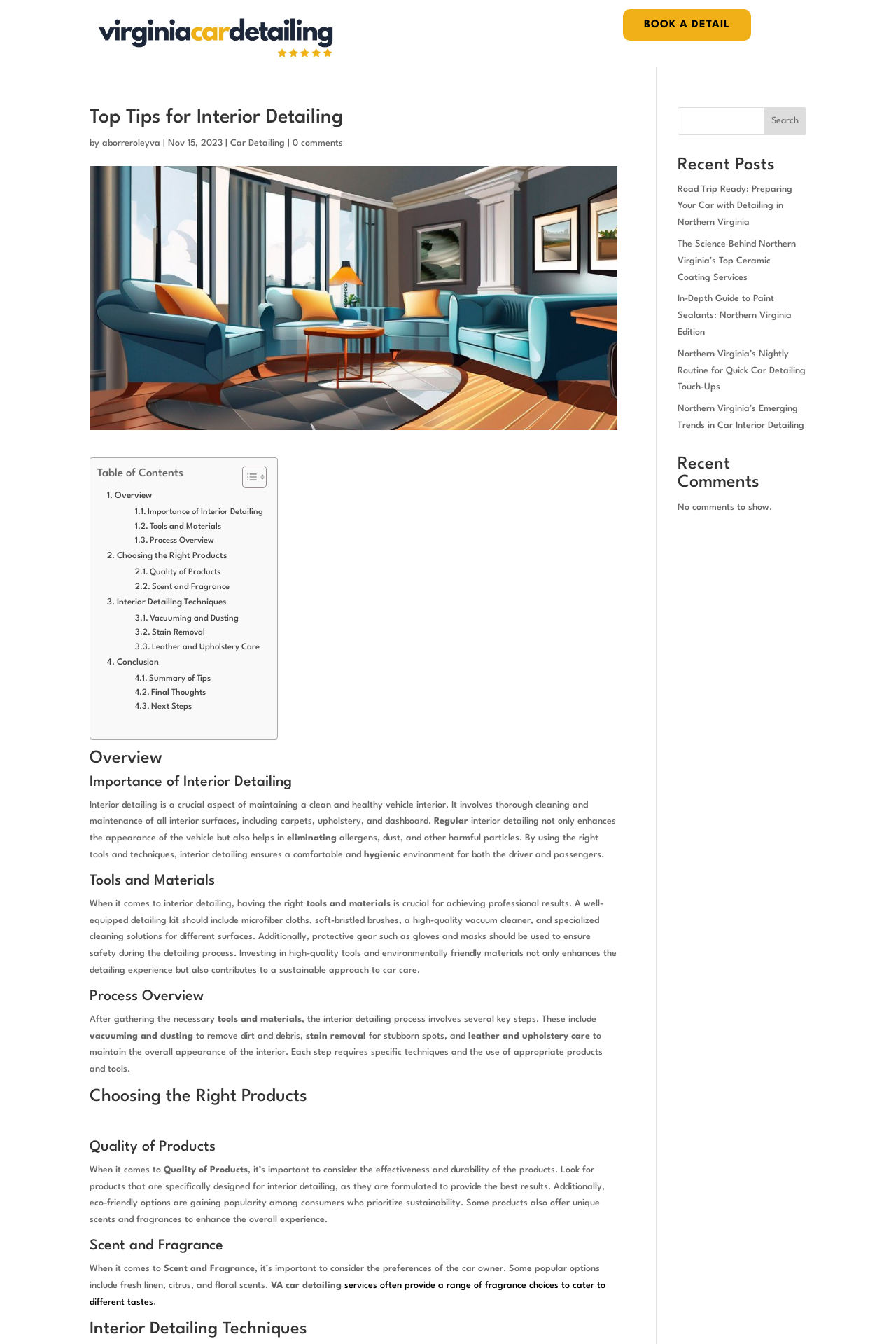What is the purpose of interior detailing?
Give a detailed and exhaustive answer to the question.

According to the webpage, interior detailing is crucial for maintaining a clean and healthy vehicle interior, which involves thorough cleaning and maintenance of all interior surfaces, including carpets, upholstery, and dashboard.